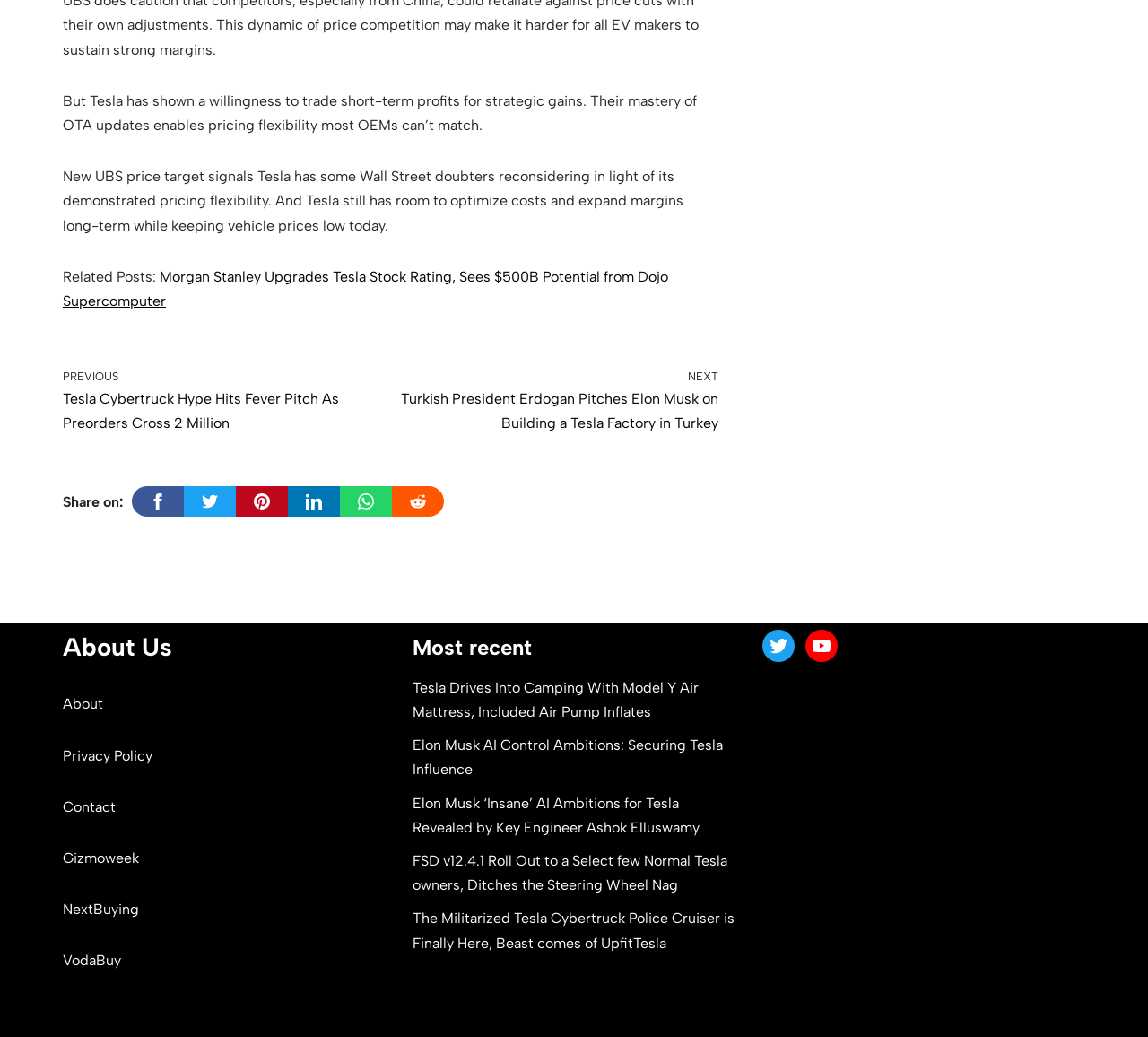Please determine the bounding box coordinates of the element to click on in order to accomplish the following task: "Click on 'Jamb 2024 / 2025' category". Ensure the coordinates are four float numbers ranging from 0 to 1, i.e., [left, top, right, bottom].

None